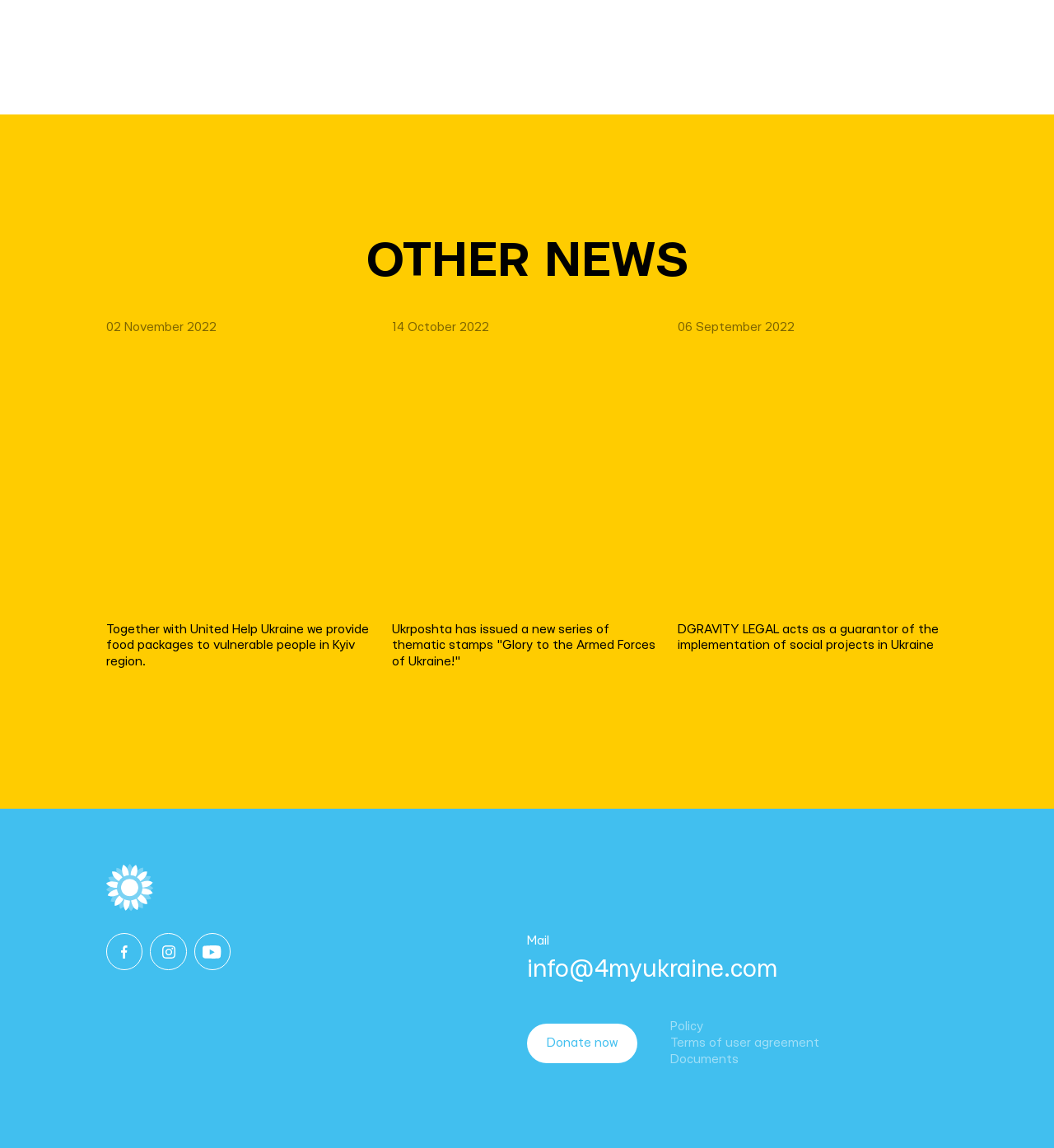How many social media links are there?
Provide an in-depth answer to the question, covering all aspects.

I counted the number of link elements with image elements that appear to be social media links, which are three in total.